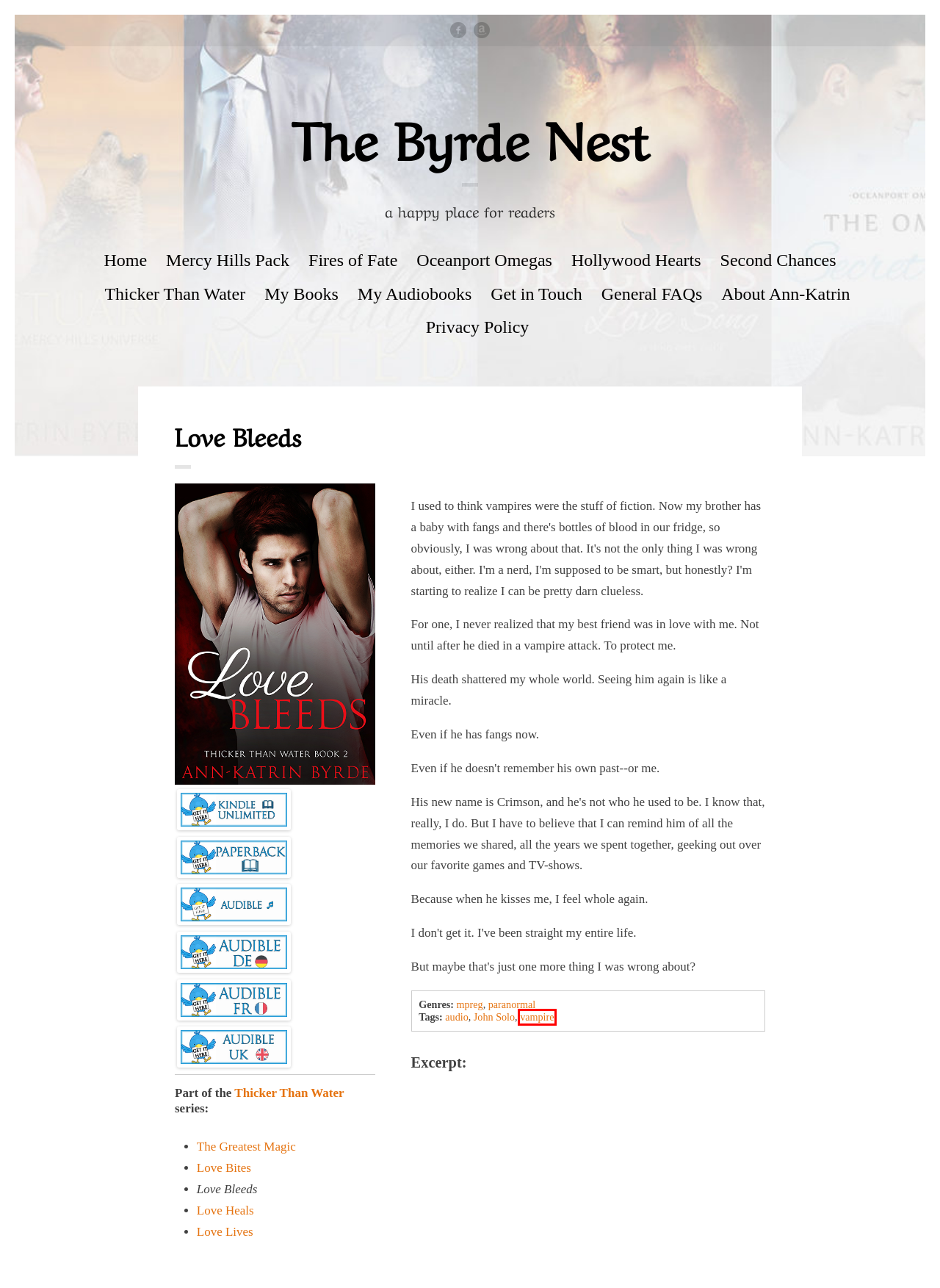Consider the screenshot of a webpage with a red bounding box and select the webpage description that best describes the new page that appears after clicking the element inside the red box. Here are the candidates:
A. Love Bleeds by Ann-Katrin Byrde - Audiobook - Audible.co.uk
B. My Books – The Byrde Nest
C. About Ann-Katrin – The Byrde Nest
D. General FAQs – The Byrde Nest
E. Books Tagged With vampire
F. Mercy Hills Pack – The Byrde Nest
G. Love Lives – The Byrde Nest
H. Love Bleeds Livre audio | Ann-Katrin Byrde | Audible.fr: Livre audio  Anglais

E